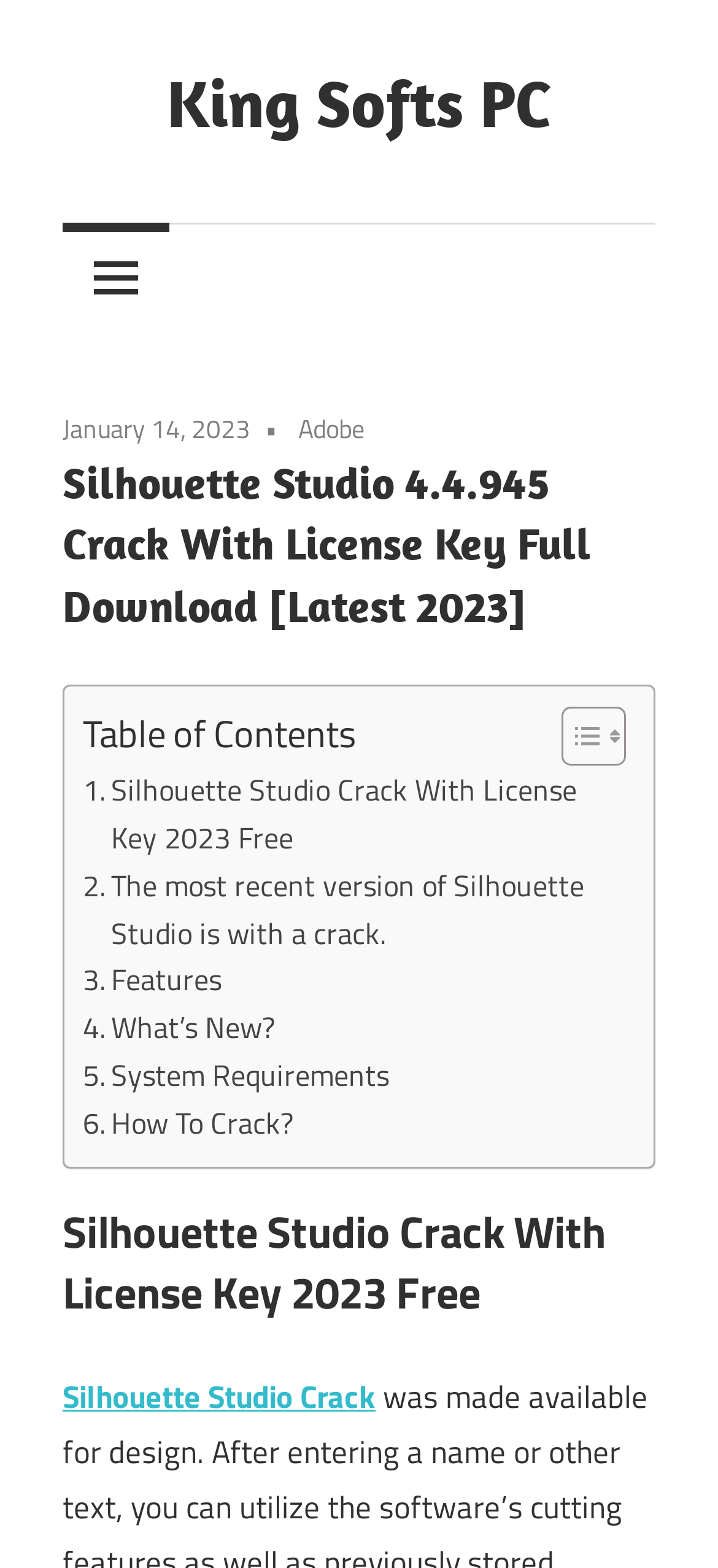Find the bounding box coordinates of the area that needs to be clicked in order to achieve the following instruction: "View Silhouette Studio Crack With License Key 2023 Free". The coordinates should be specified as four float numbers between 0 and 1, i.e., [left, top, right, bottom].

[0.115, 0.489, 0.859, 0.55]